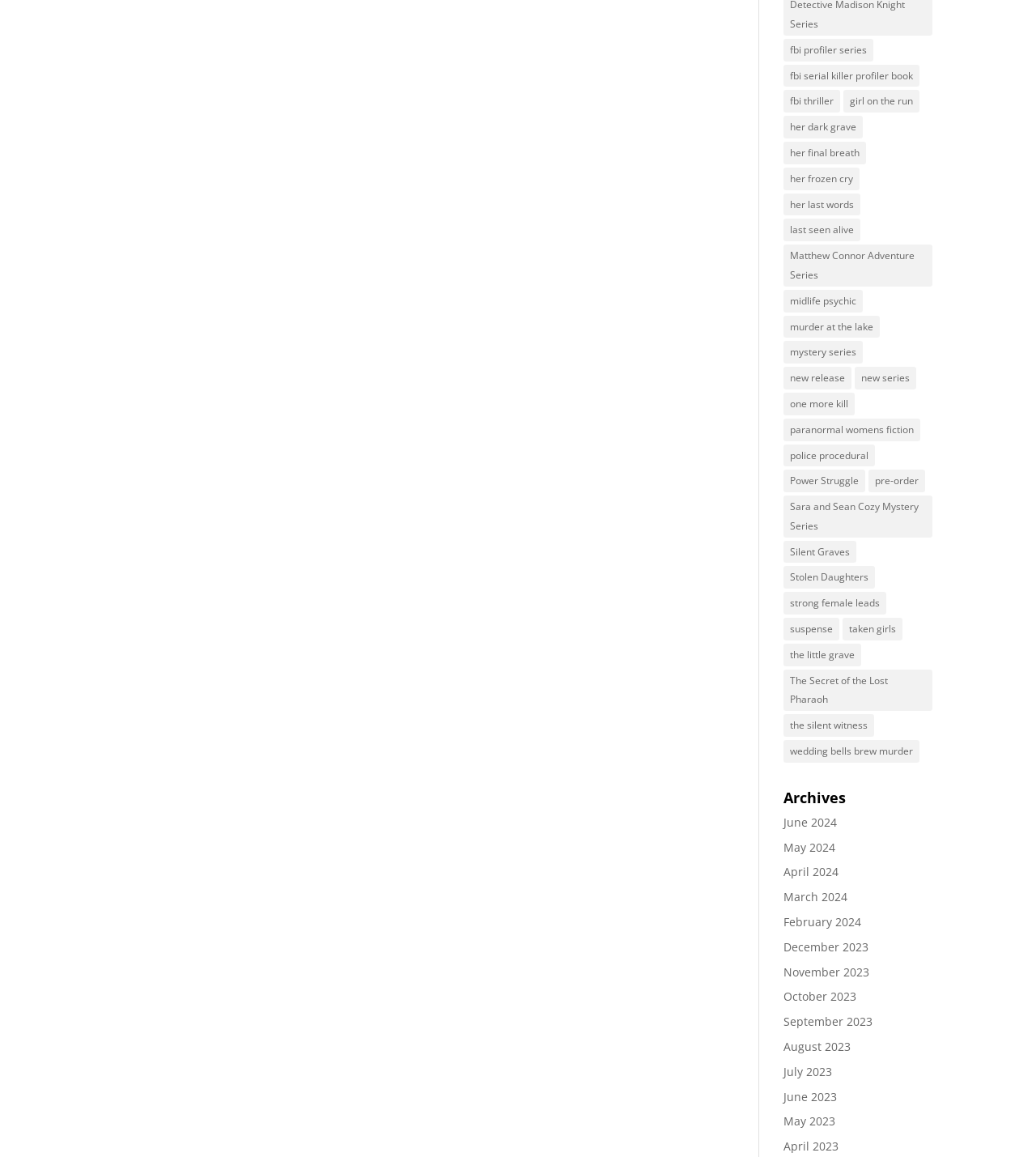Locate the bounding box coordinates of the area that needs to be clicked to fulfill the following instruction: "Explore Sara and Sean Cozy Mystery Series". The coordinates should be in the format of four float numbers between 0 and 1, namely [left, top, right, bottom].

[0.756, 0.428, 0.9, 0.464]